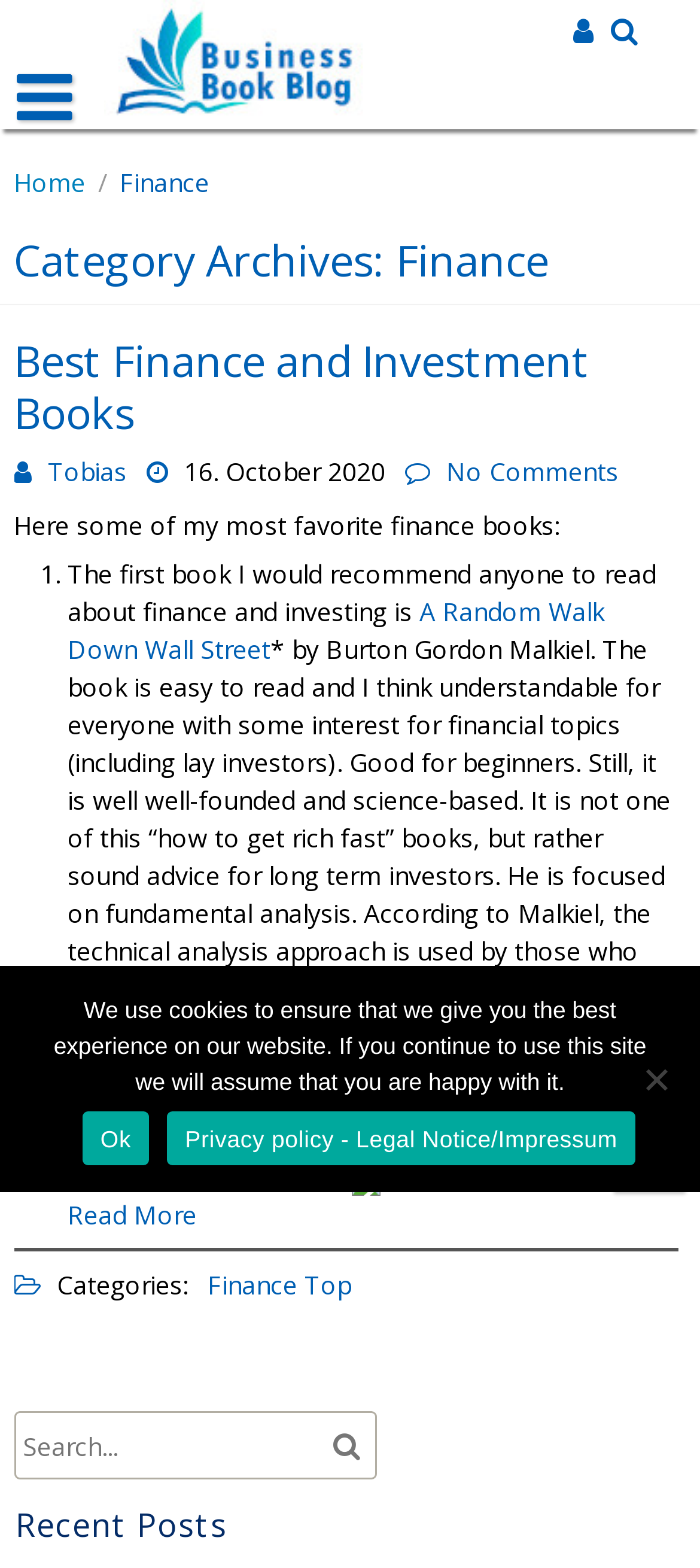Generate a thorough description of the webpage.

The webpage is a blog archive page focused on finance, with a title "Finance Archives - Business Book Blog". At the top, there is a link to skip to the content, followed by the blog's logo and title. On the right side, there are two social media links. Below the title, there is a navigation menu with links to the home page and a category page for finance.

The main content area is divided into sections. The first section has a heading "Category Archives: Finance" and contains an article with a title "Best Finance and Investment Books". The article has a link to the title, followed by the author's name, a timestamp, and a comment count. The article's content is a list of book recommendations, with each item having a number, a brief description, and a link to the book title. The first book recommended is "A Random Walk Down Wall Street" by Burton Gordon Malkiel, with a detailed review.

Below the article, there are links to categories, including finance and top posts. On the right side, there is a search box with a search button. Further down, there is a section with a heading "Recent Posts".

At the bottom of the page, there is a cookie notice dialog with a message, an "Ok" button, and a link to the privacy policy. There is also a "No" button, but its purpose is unclear.